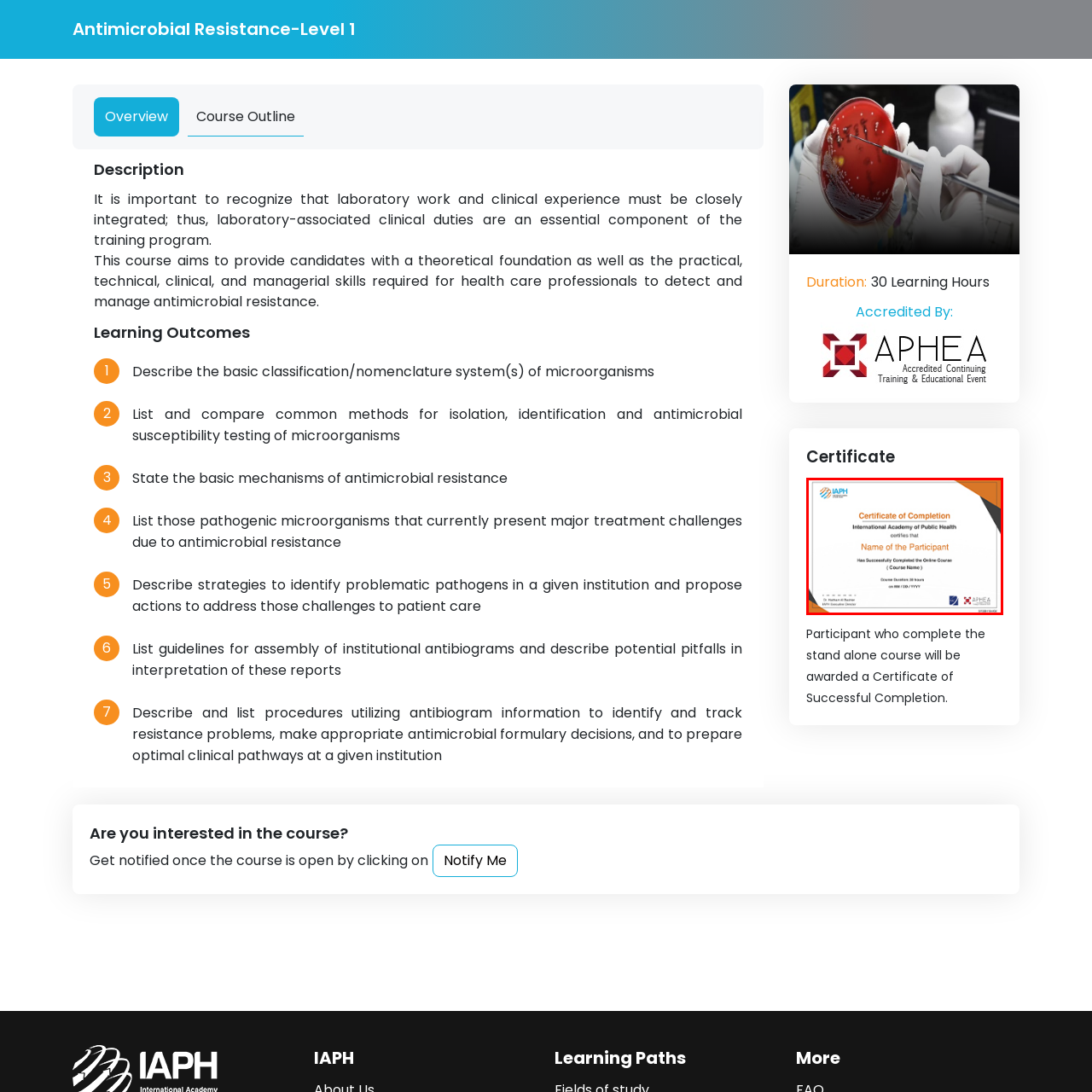Pay attention to the image inside the red rectangle, Who signs the certificate? Answer briefly with a single word or phrase.

Dr. Ruthann T. Henry